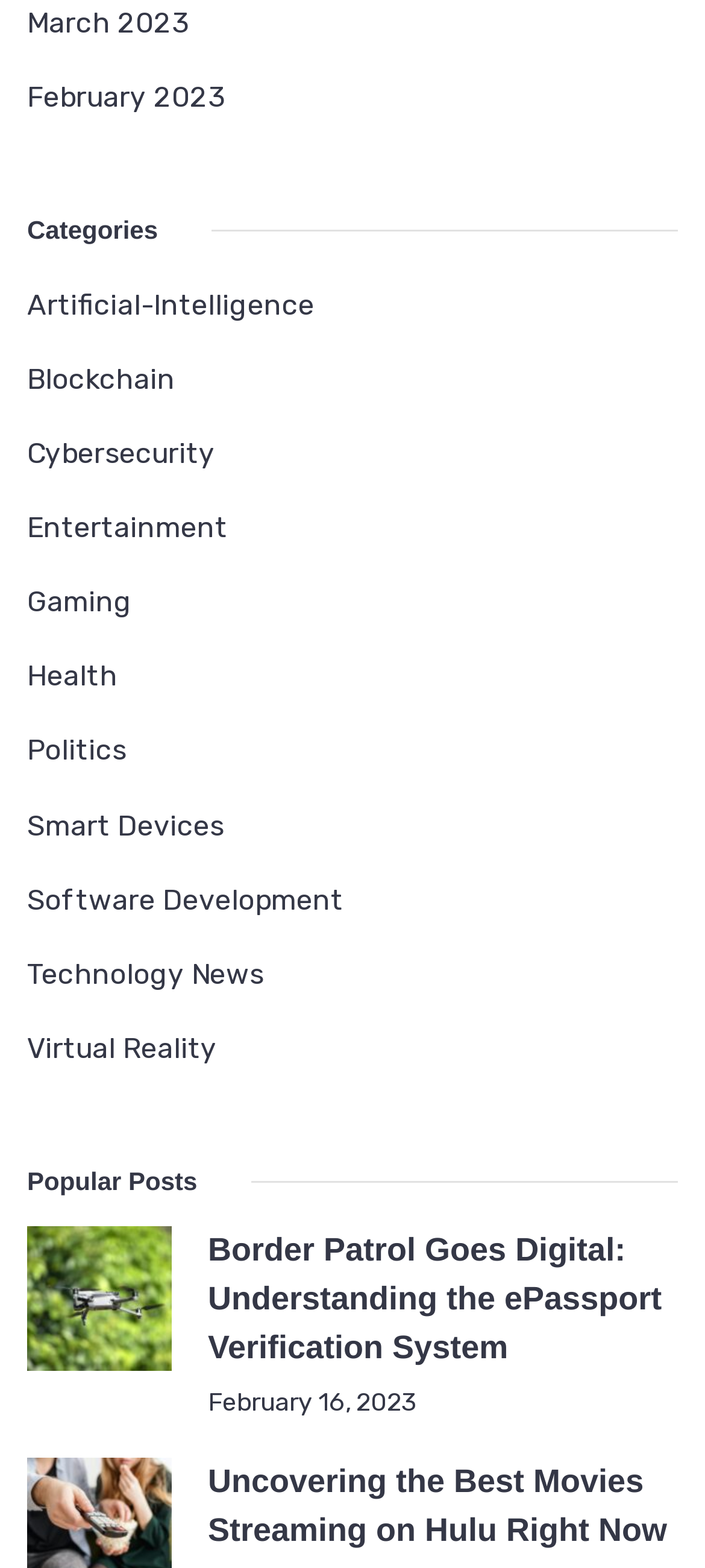With reference to the image, please provide a detailed answer to the following question: What is the title of the second popular post?

The second popular post is 'Uncovering the Best Movies Streaming on Hulu Right Now' which is a heading element located below the 'Popular Posts' heading, with a bounding box of [0.295, 0.929, 0.962, 0.992].